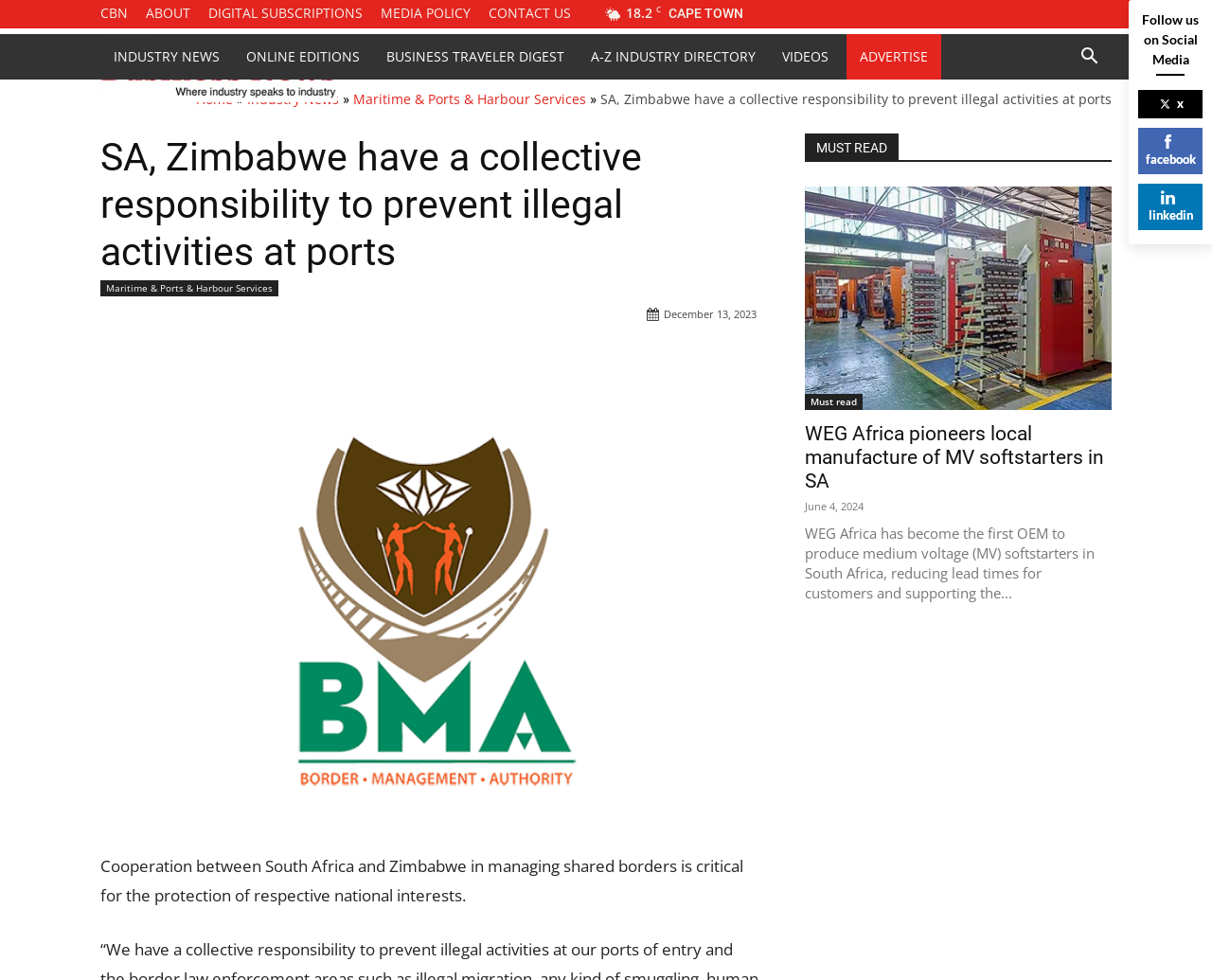Please identify the bounding box coordinates of the element's region that I should click in order to complete the following instruction: "Search for something". The bounding box coordinates consist of four float numbers between 0 and 1, i.e., [left, top, right, bottom].

[0.88, 0.049, 0.917, 0.069]